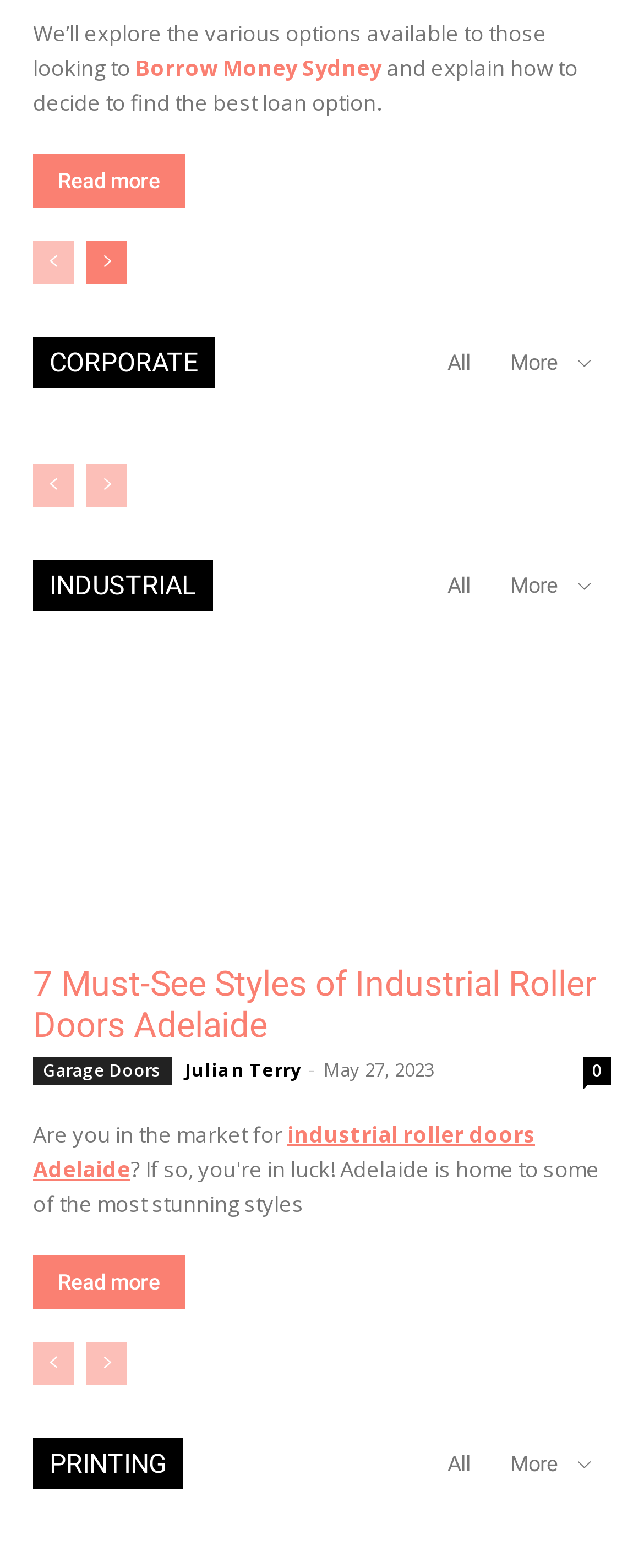What is the date of the latest article?
Examine the webpage screenshot and provide an in-depth answer to the question.

I looked for the date associated with the latest article and found the time element with the text 'May 27, 2023'. This is likely to be the date of the latest article.